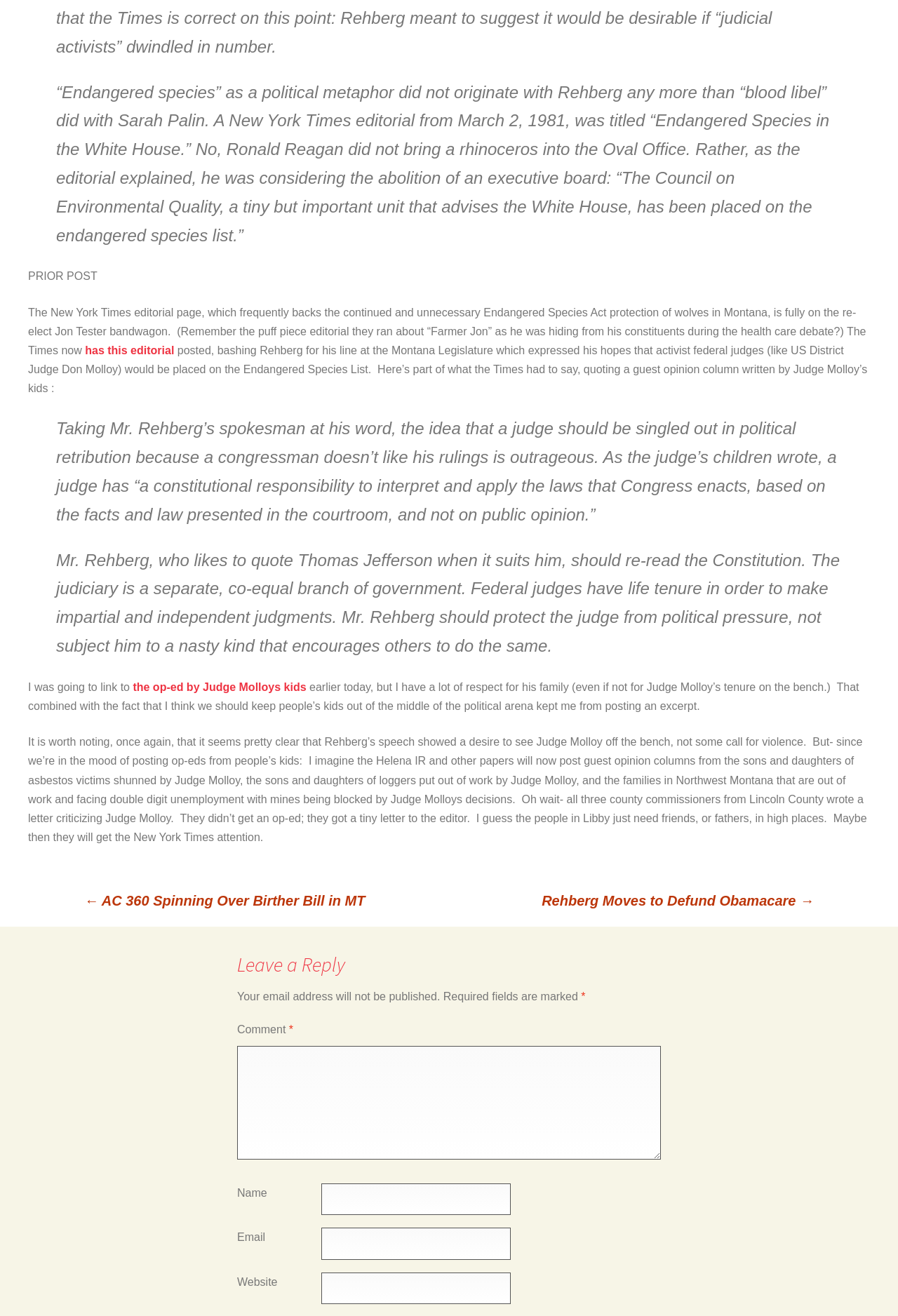Find the bounding box of the UI element described as follows: "parent_node: Comment * name="comment"".

[0.264, 0.795, 0.736, 0.881]